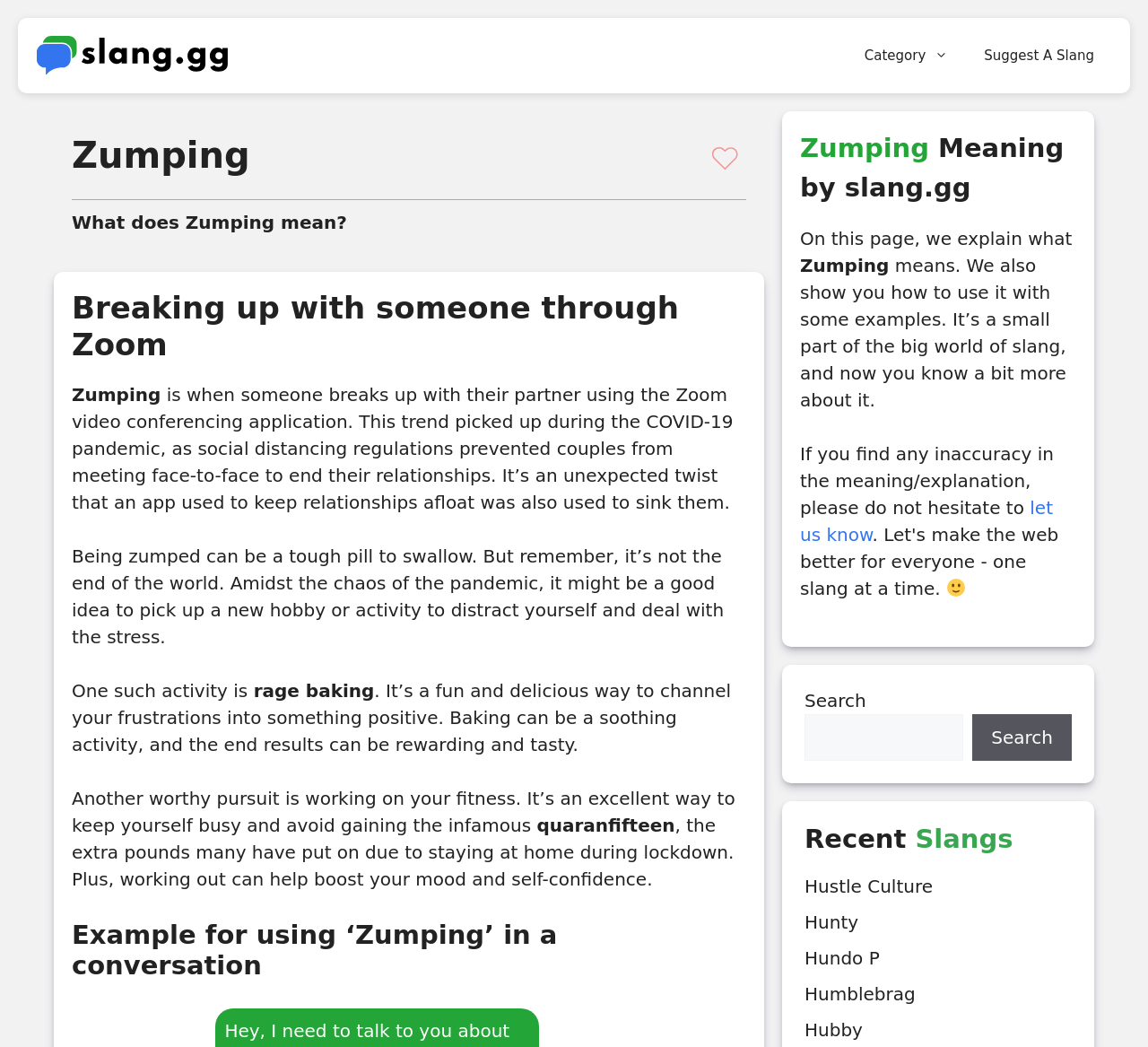Could you highlight the region that needs to be clicked to execute the instruction: "Click the 'let us know' link"?

[0.697, 0.475, 0.917, 0.521]